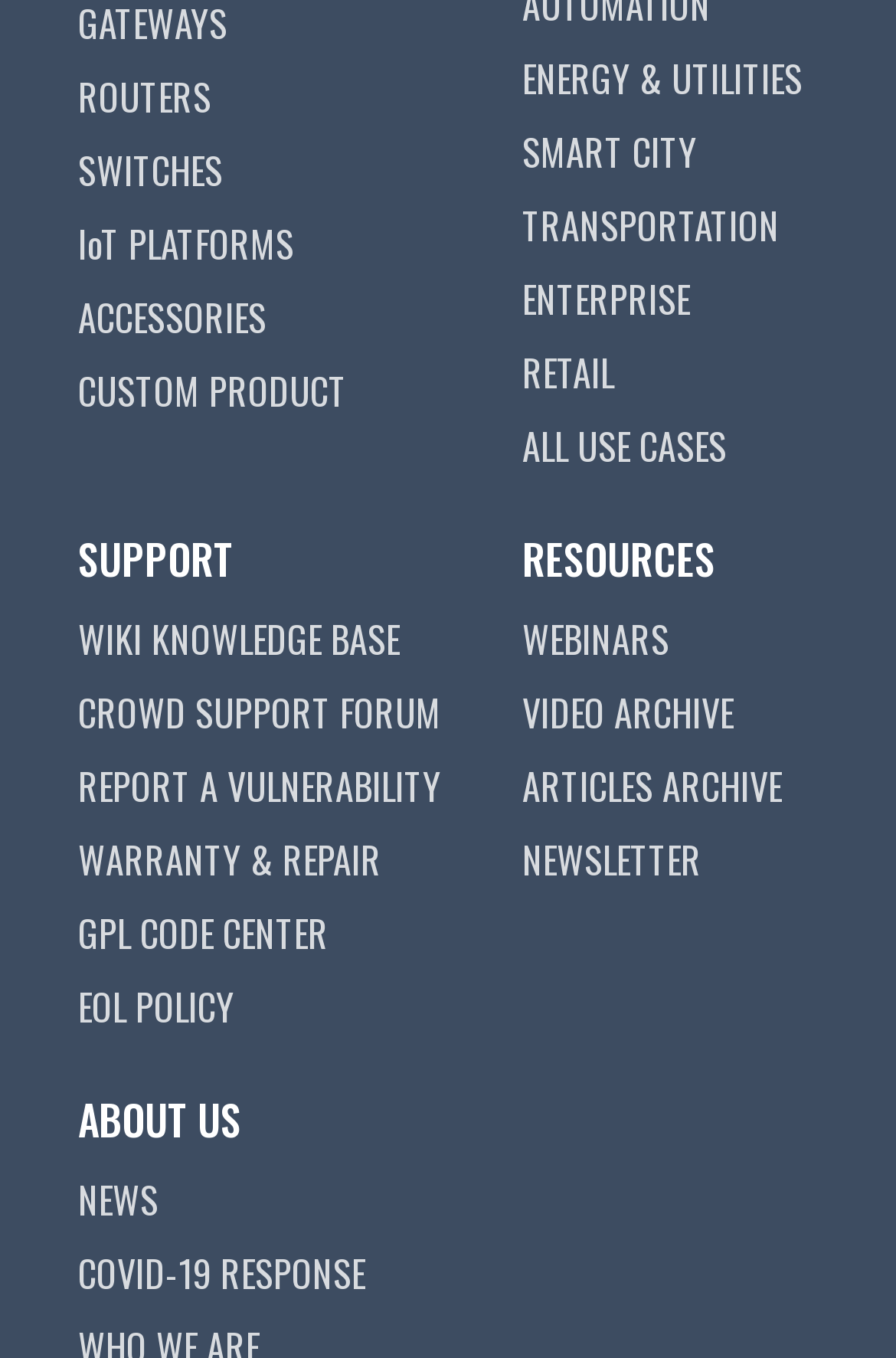Find and provide the bounding box coordinates for the UI element described here: "Video Archive". The coordinates should be given as four float numbers between 0 and 1: [left, top, right, bottom].

[0.583, 0.505, 0.819, 0.546]